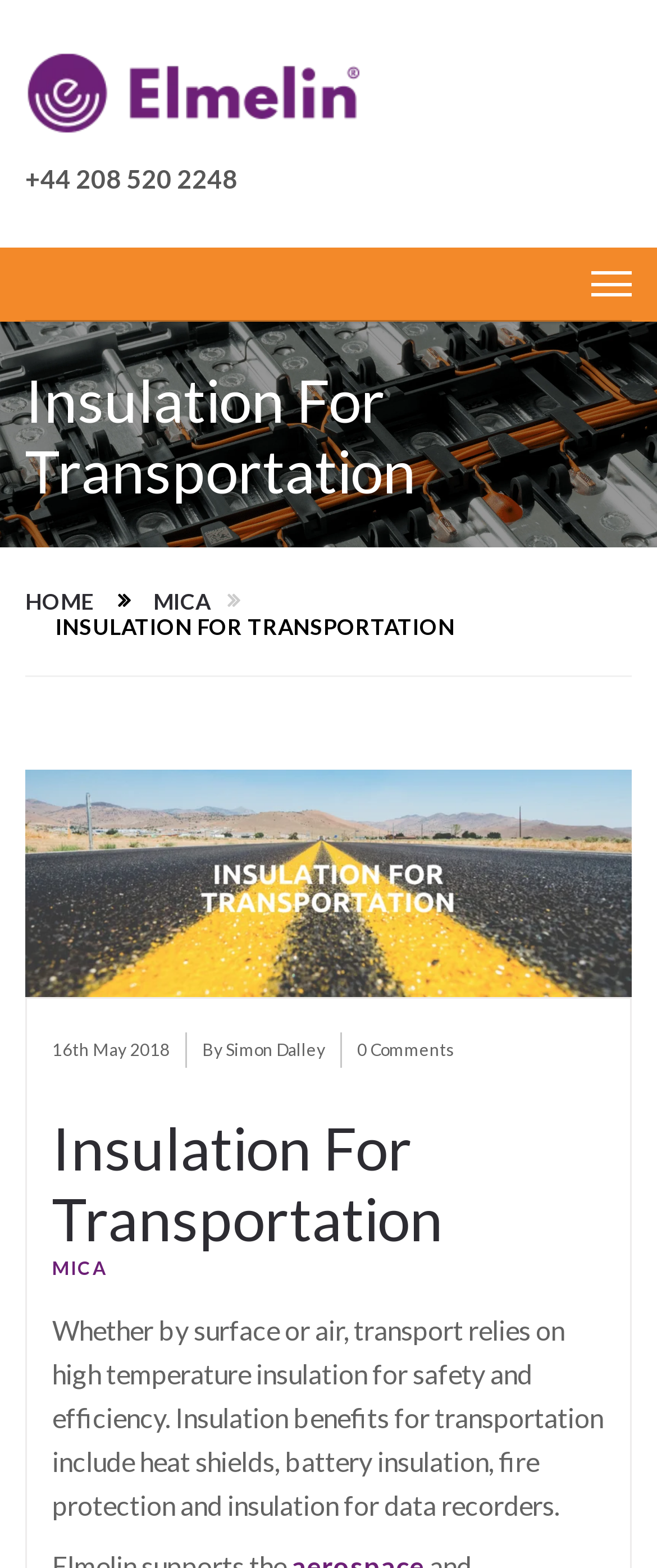Locate the bounding box coordinates of the clickable area to execute the instruction: "Learn more about MICA". Provide the coordinates as four float numbers between 0 and 1, represented as [left, top, right, bottom].

[0.233, 0.374, 0.321, 0.392]